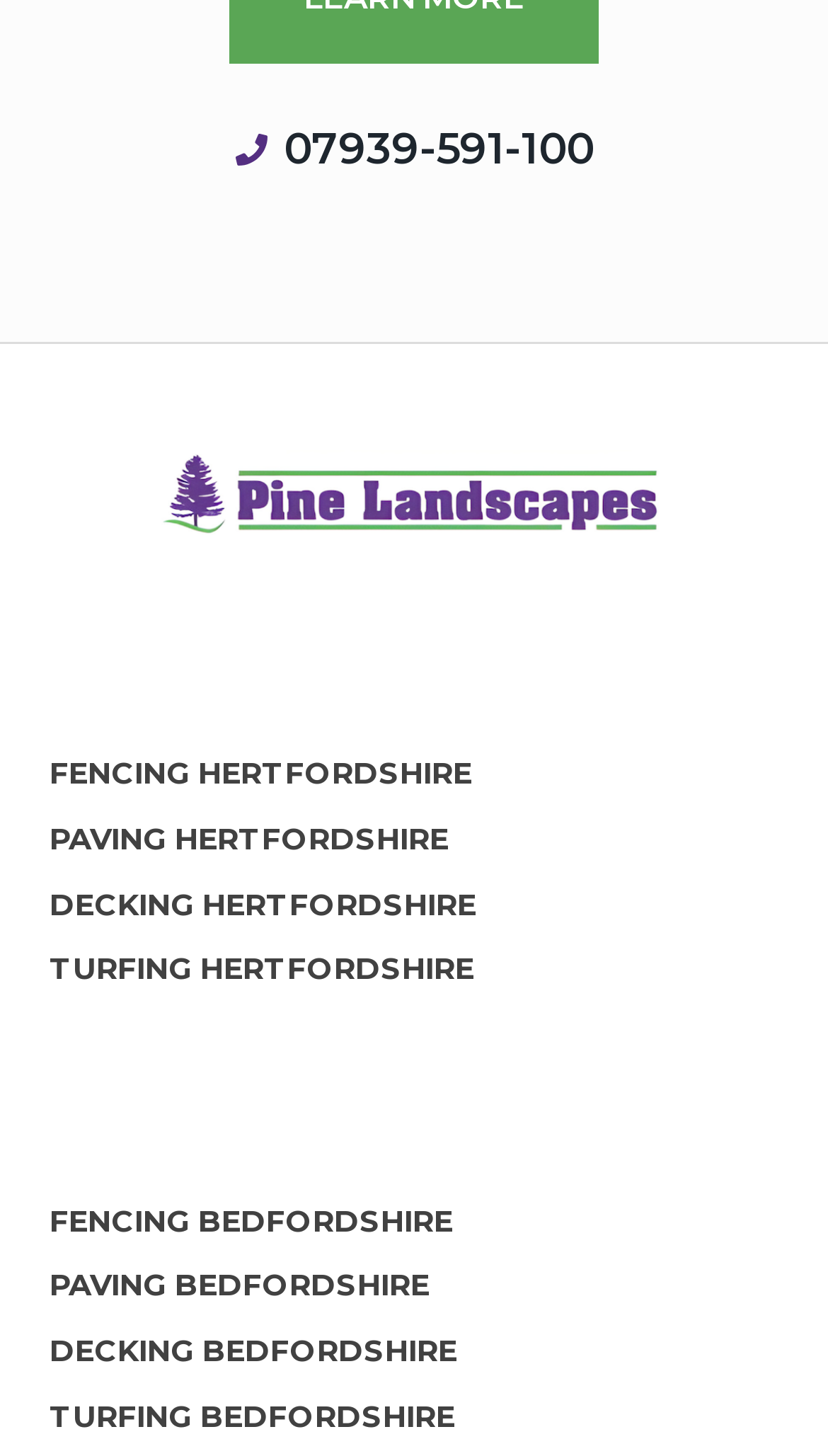Provide a brief response to the question using a single word or phrase: 
What is the second paving service location?

Bedfordshire